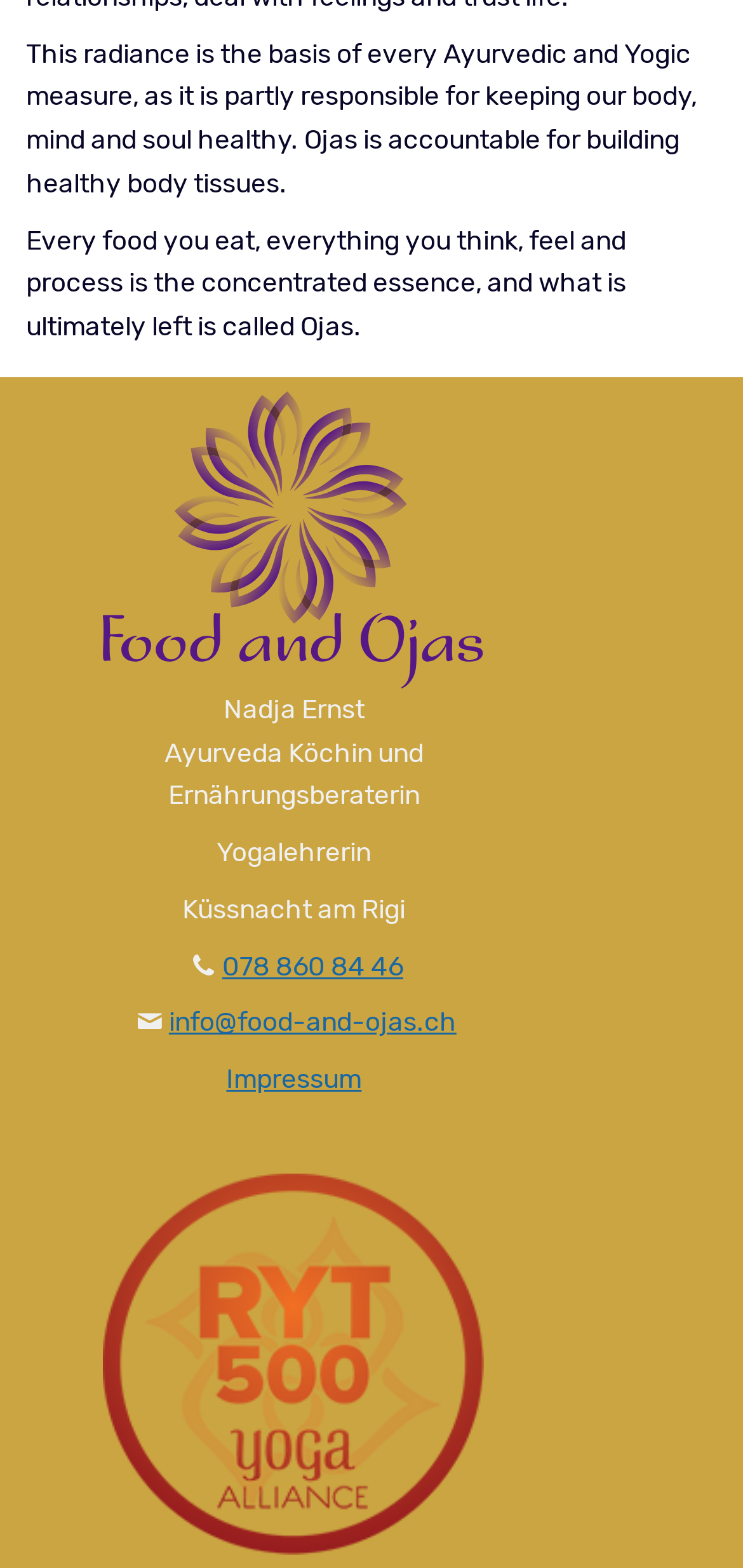What is the contact phone number?
Please give a detailed and elaborate explanation in response to the question.

The contact phone number is provided as 078 860 84 46, which can be used to reach out to Nadja Ernst or her organization.